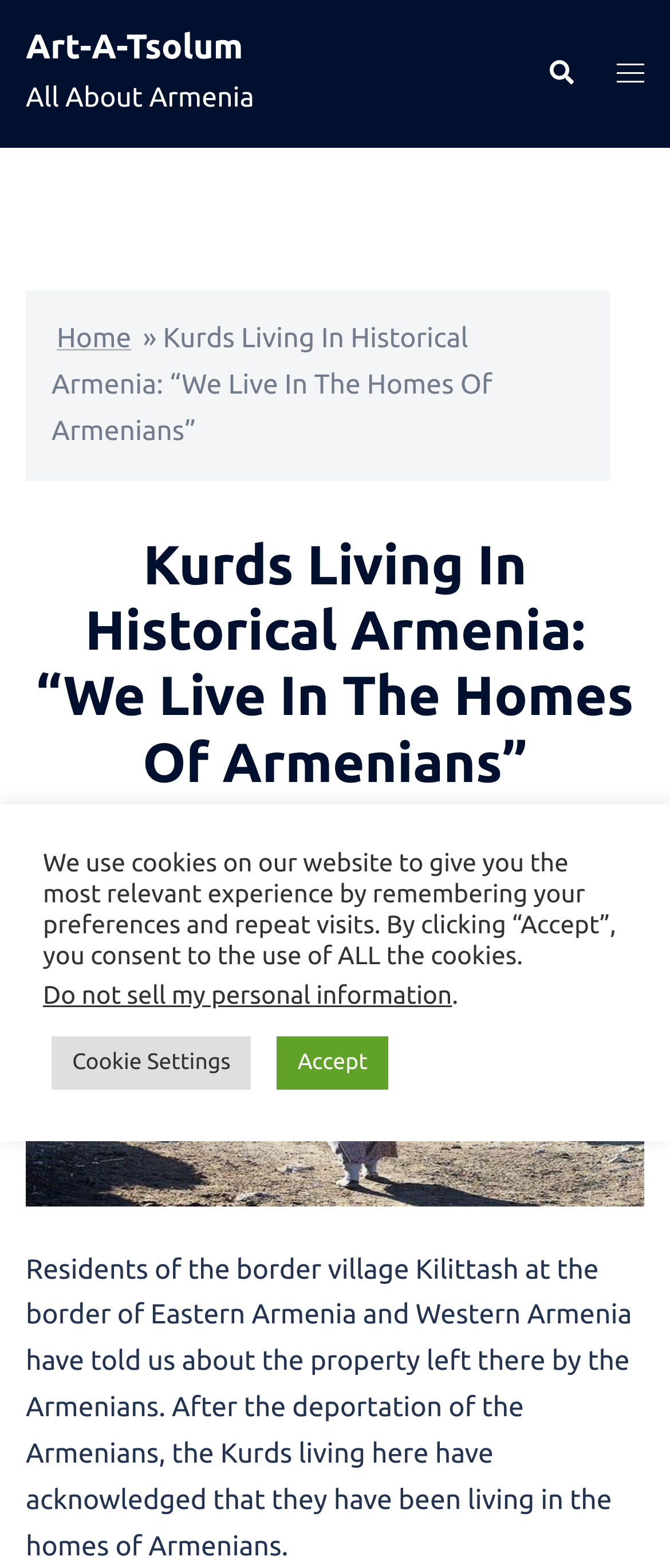What is the name of the website?
Ensure your answer is thorough and detailed.

I determined the name of the website by looking at the top-left corner of the webpage, where I found a link with the text 'Art-A-Tsolum'.